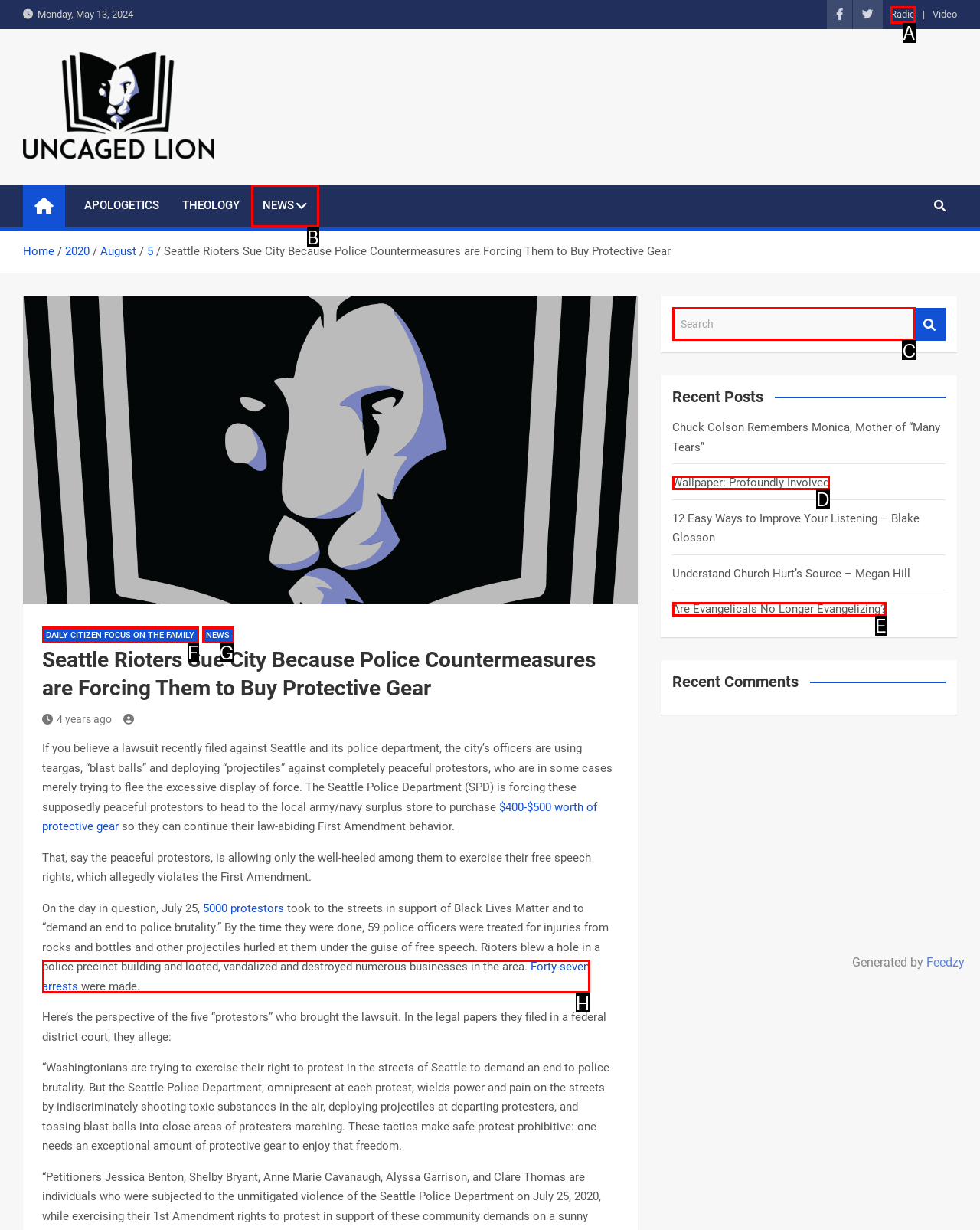Point out the correct UI element to click to carry out this instruction: Search for something
Answer with the letter of the chosen option from the provided choices directly.

C